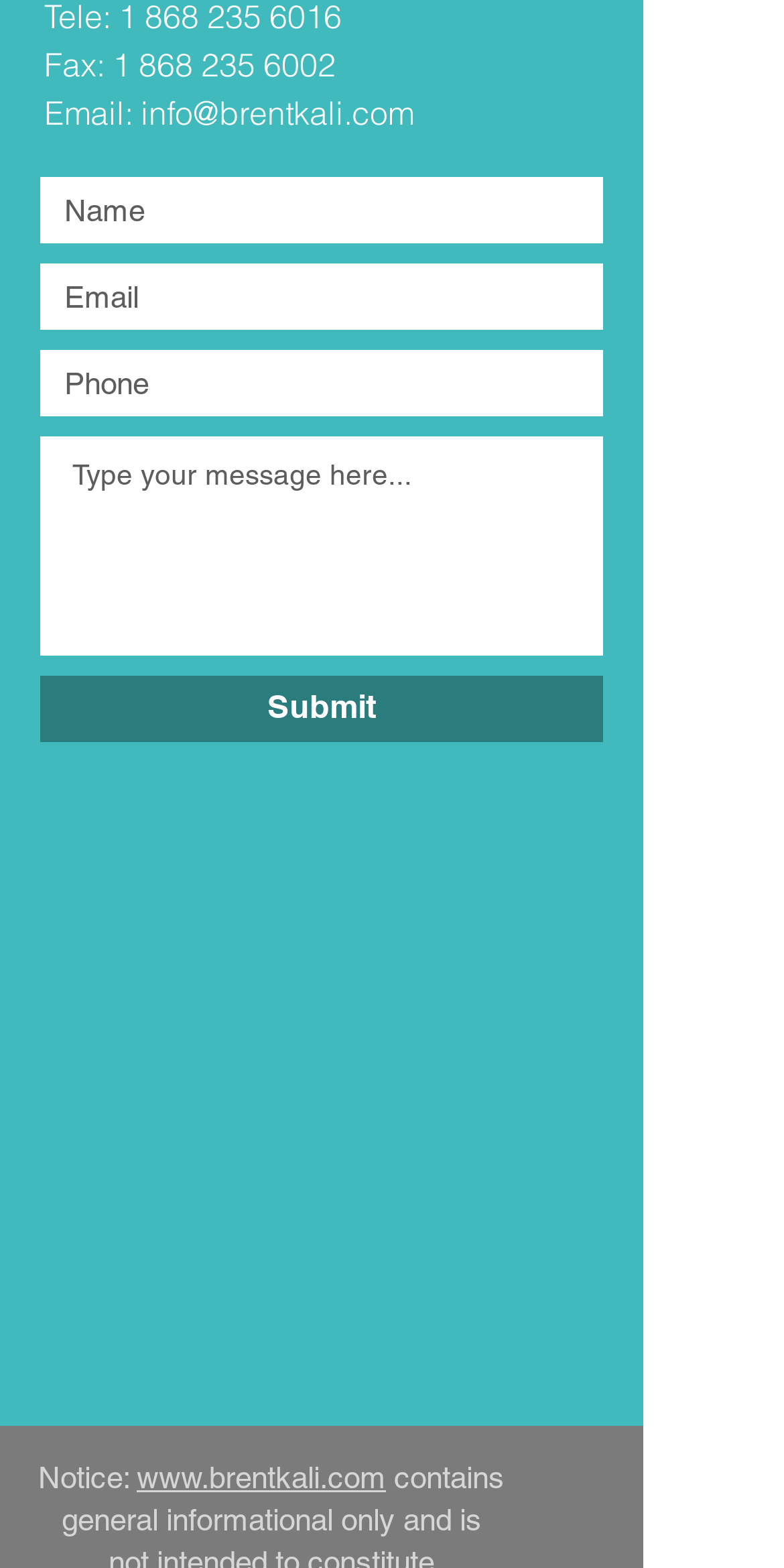Find the bounding box coordinates of the clickable element required to execute the following instruction: "Call the fax number". Provide the coordinates as four float numbers between 0 and 1, i.e., [left, top, right, bottom].

[0.144, 0.028, 0.428, 0.053]